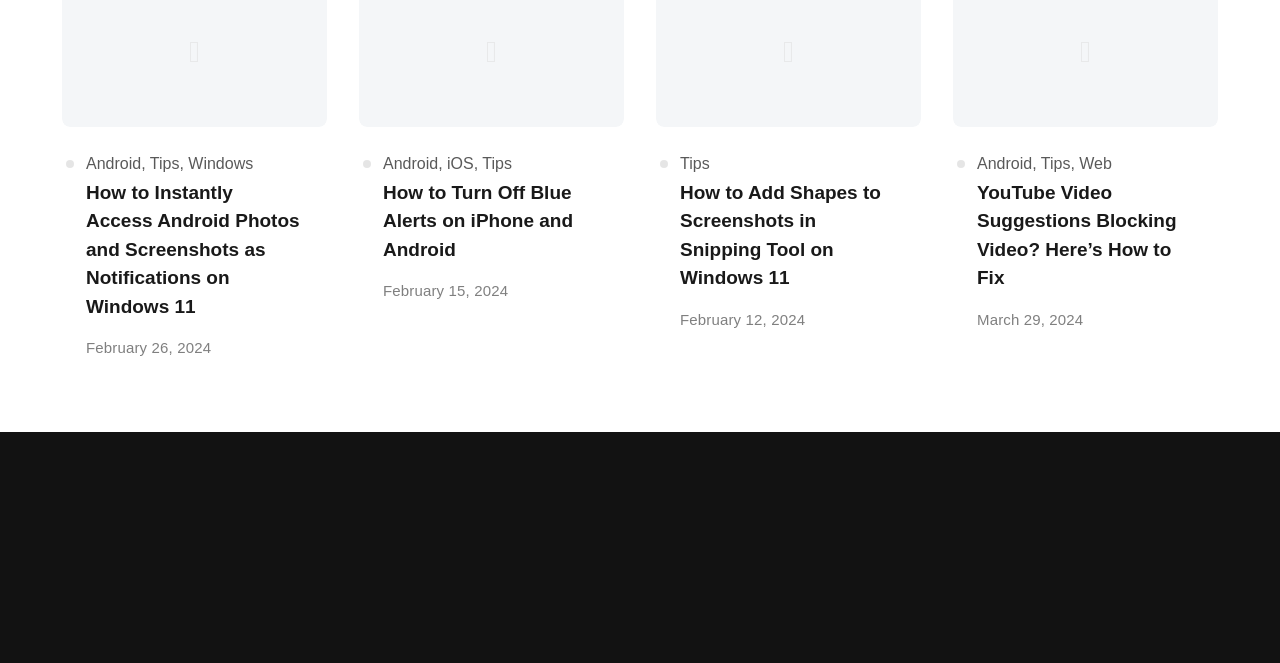Please locate the bounding box coordinates of the element's region that needs to be clicked to follow the instruction: "Click on Android category". The bounding box coordinates should be provided as four float numbers between 0 and 1, i.e., [left, top, right, bottom].

[0.067, 0.234, 0.11, 0.259]